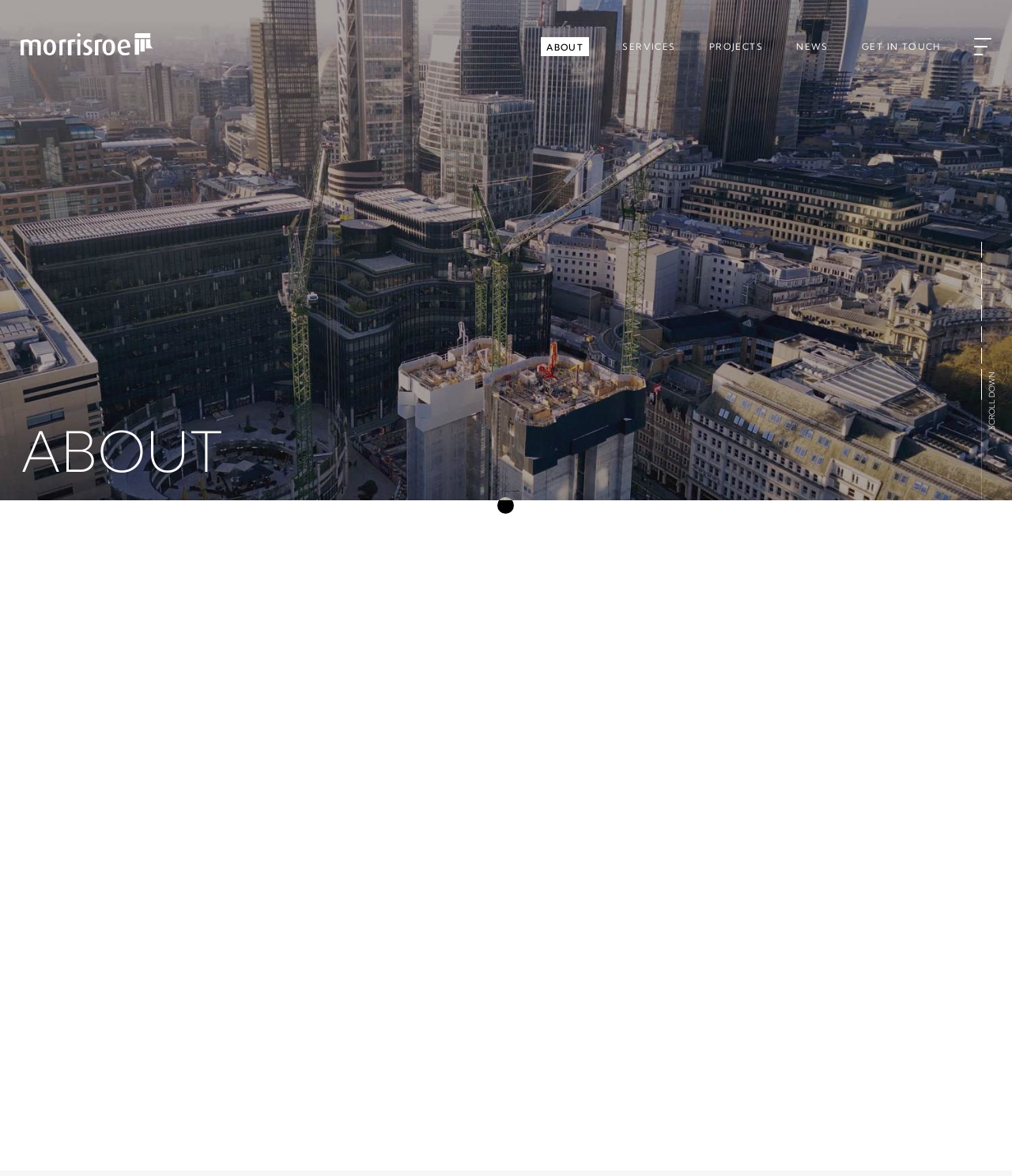Please provide a one-word or short phrase answer to the question:
What type of company is Morrisroe?

Construction contractor